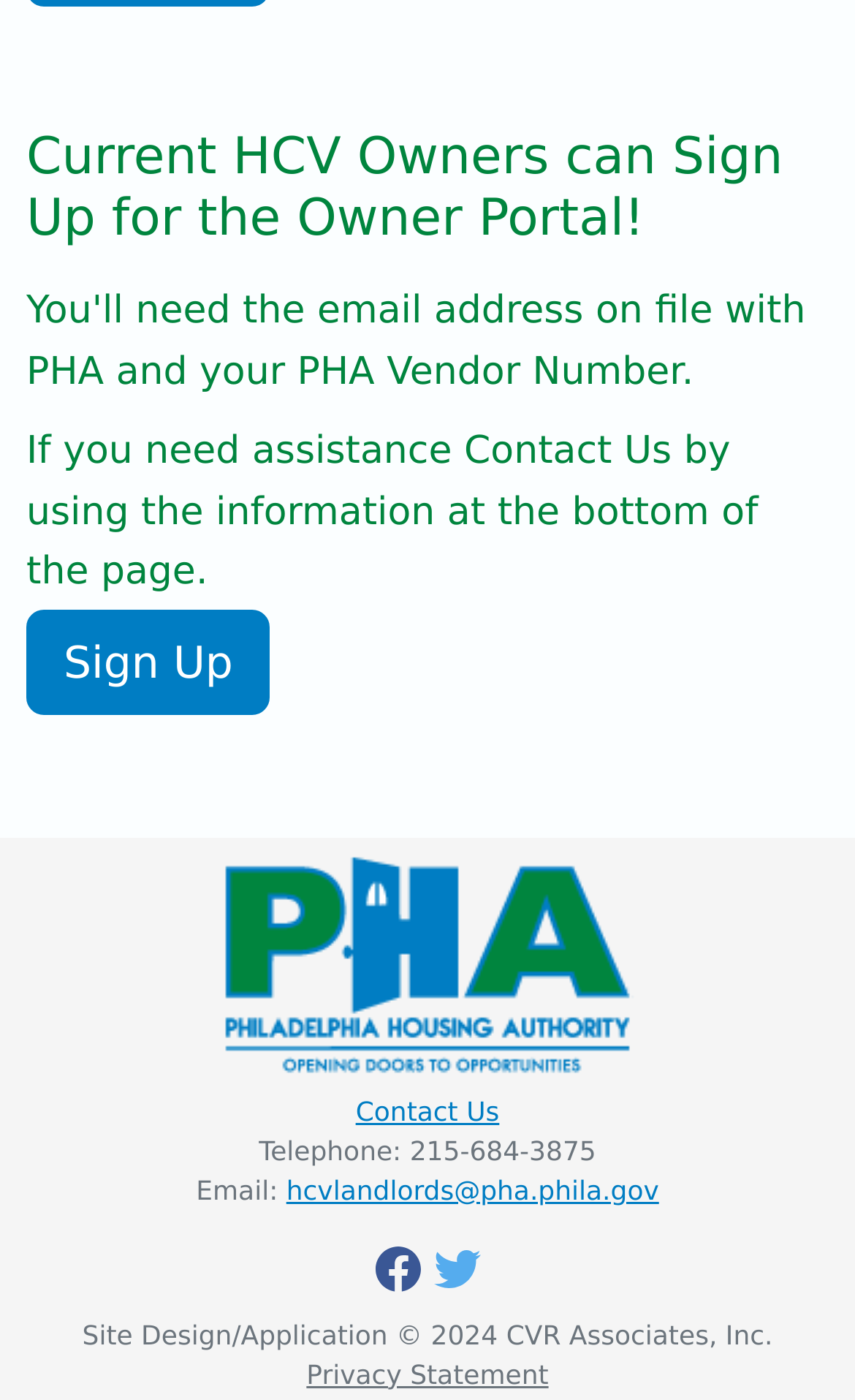Please give a short response to the question using one word or a phrase:
What is required to sign up for the Owner Portal?

Email address and PHA Vendor Number